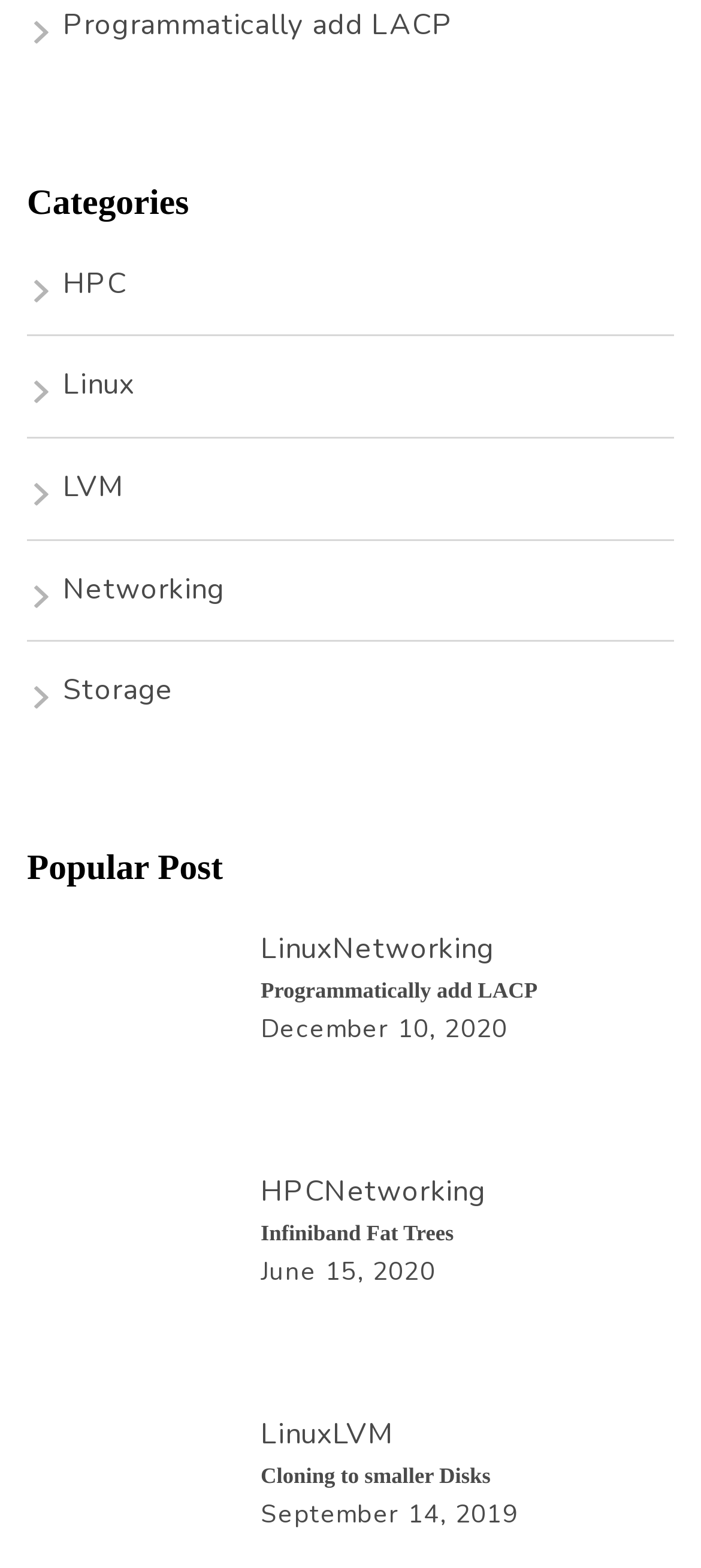What is the category of the 'Programmatically add LACP' post?
Using the image as a reference, give a one-word or short phrase answer.

Networking